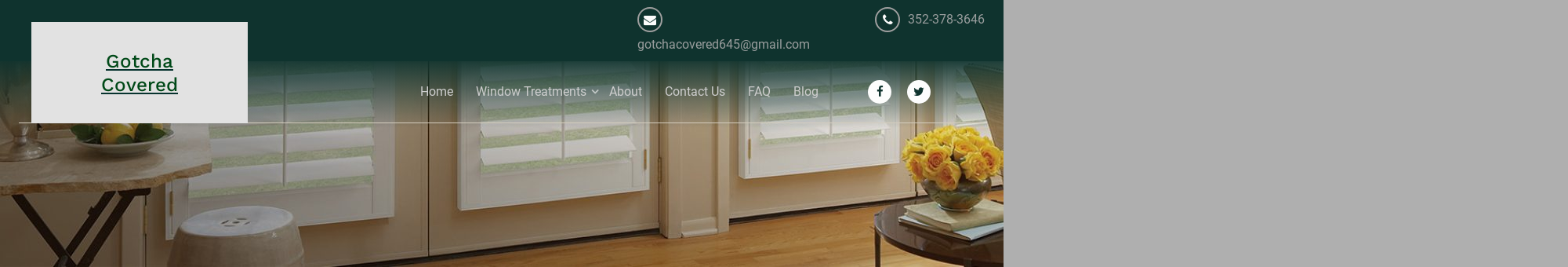What type of flowers are in the vase?
Identify the answer in the screenshot and reply with a single word or phrase.

Yellow flowers